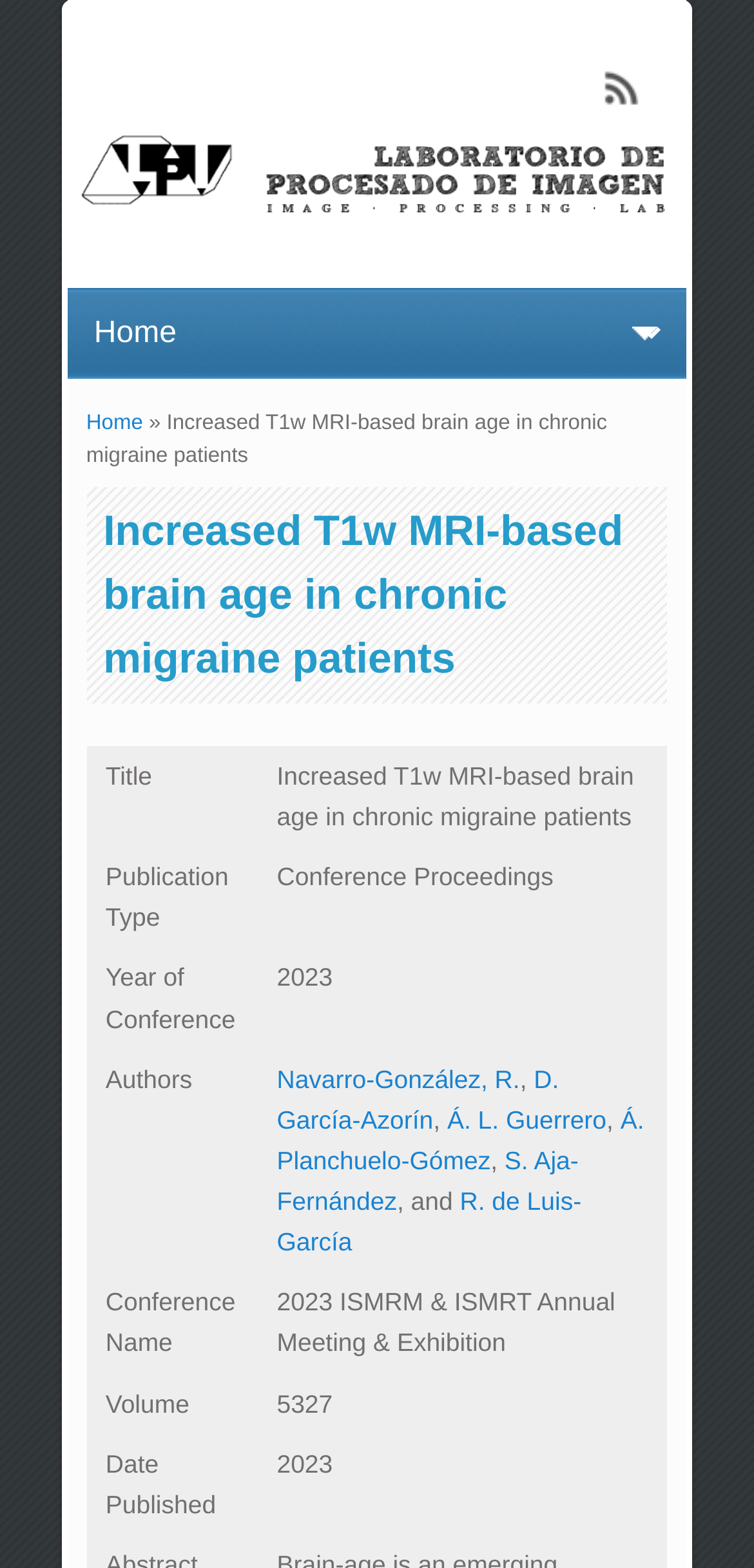Identify the bounding box coordinates for the UI element described as: "title="Home"". The coordinates should be provided as four floats between 0 and 1: [left, top, right, bottom].

[0.106, 0.129, 0.894, 0.147]